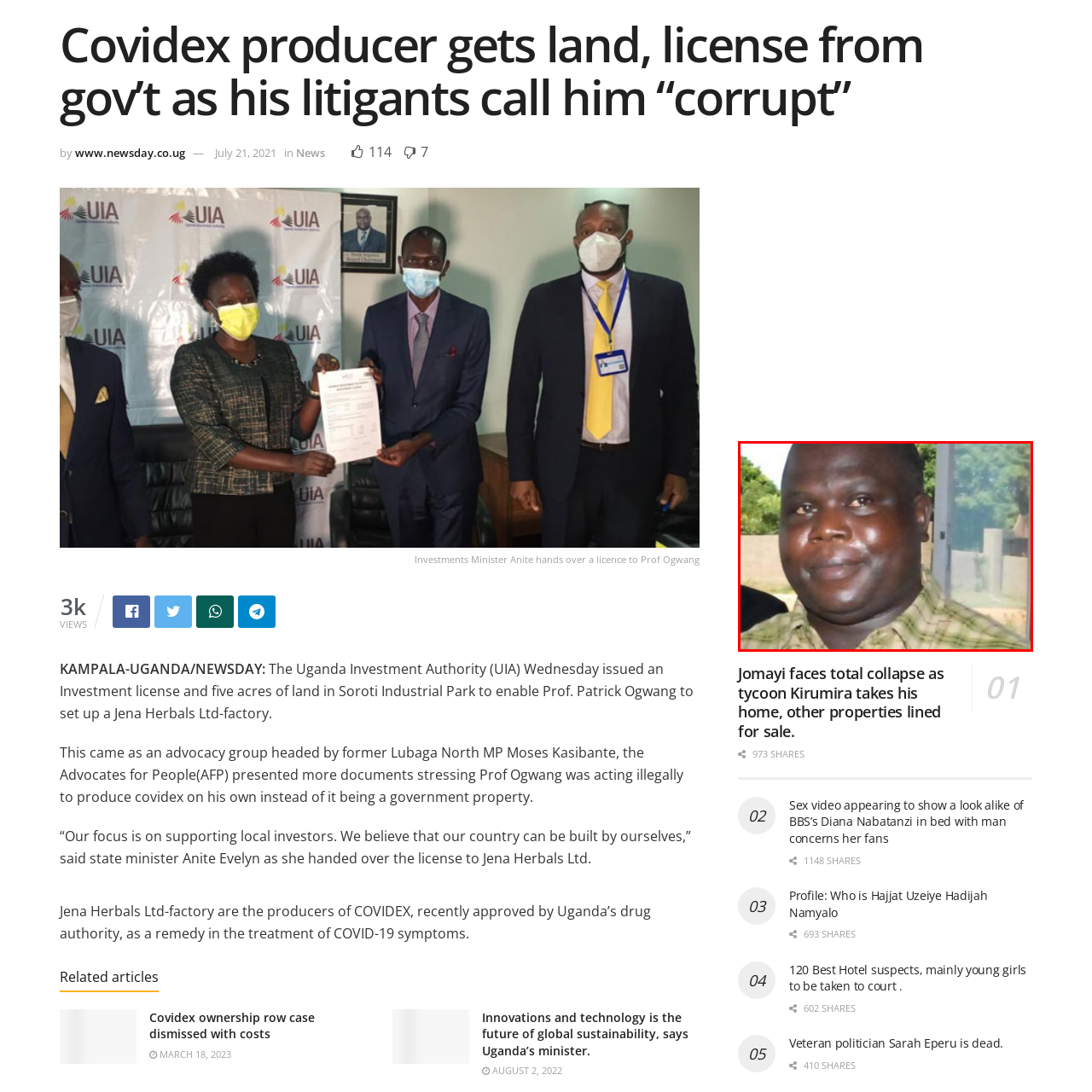Where is the scene in the image likely taking place?
Pay attention to the image surrounded by the red bounding box and answer the question in detail based on the image.

The background of the image suggests an outdoor setting, with greenery visible, which hints at a warm climate, implying that the scene is likely taking place outside.